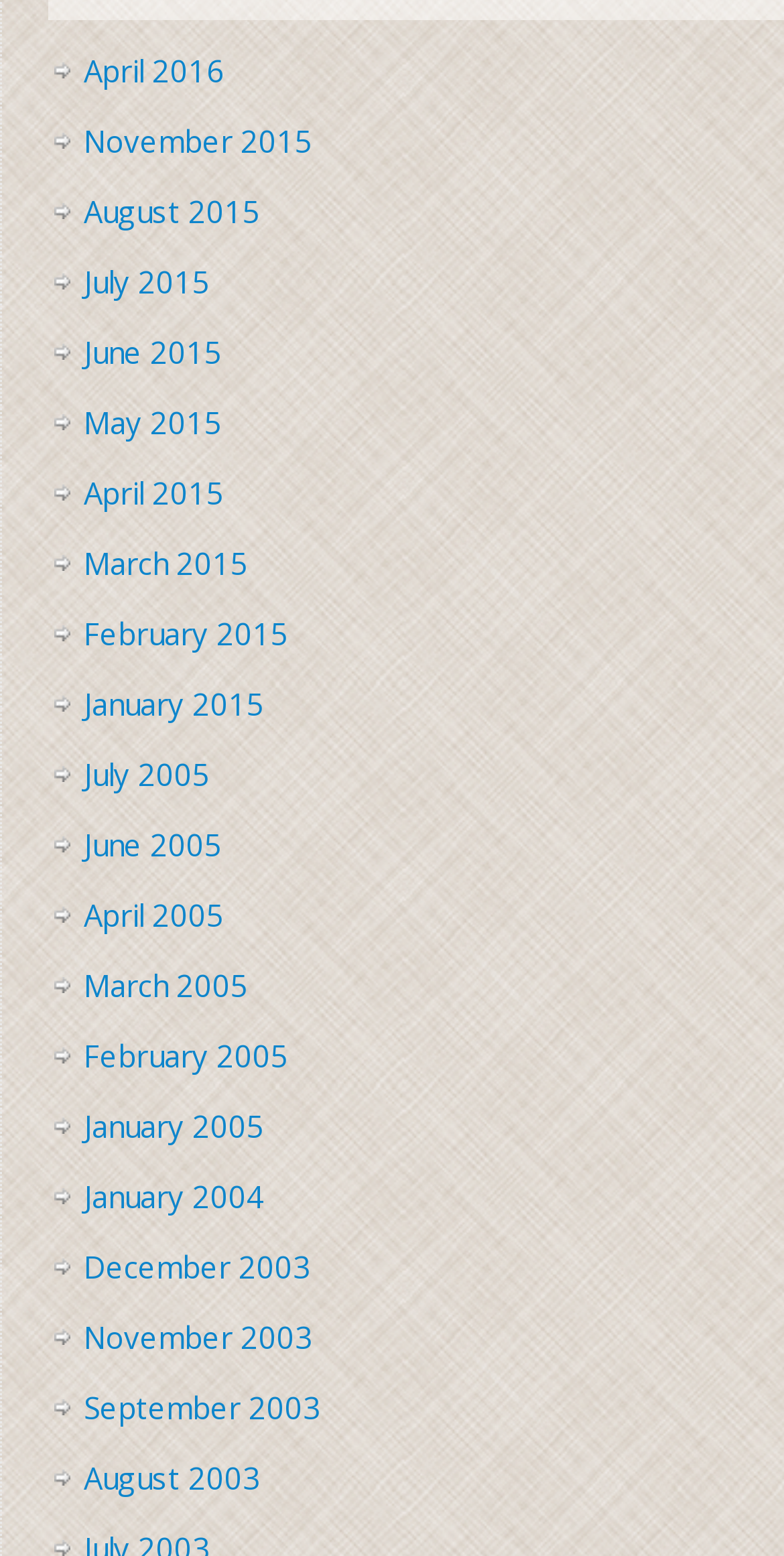Find the bounding box coordinates for the area that should be clicked to accomplish the instruction: "go to November 2015 page".

[0.106, 0.078, 0.399, 0.104]